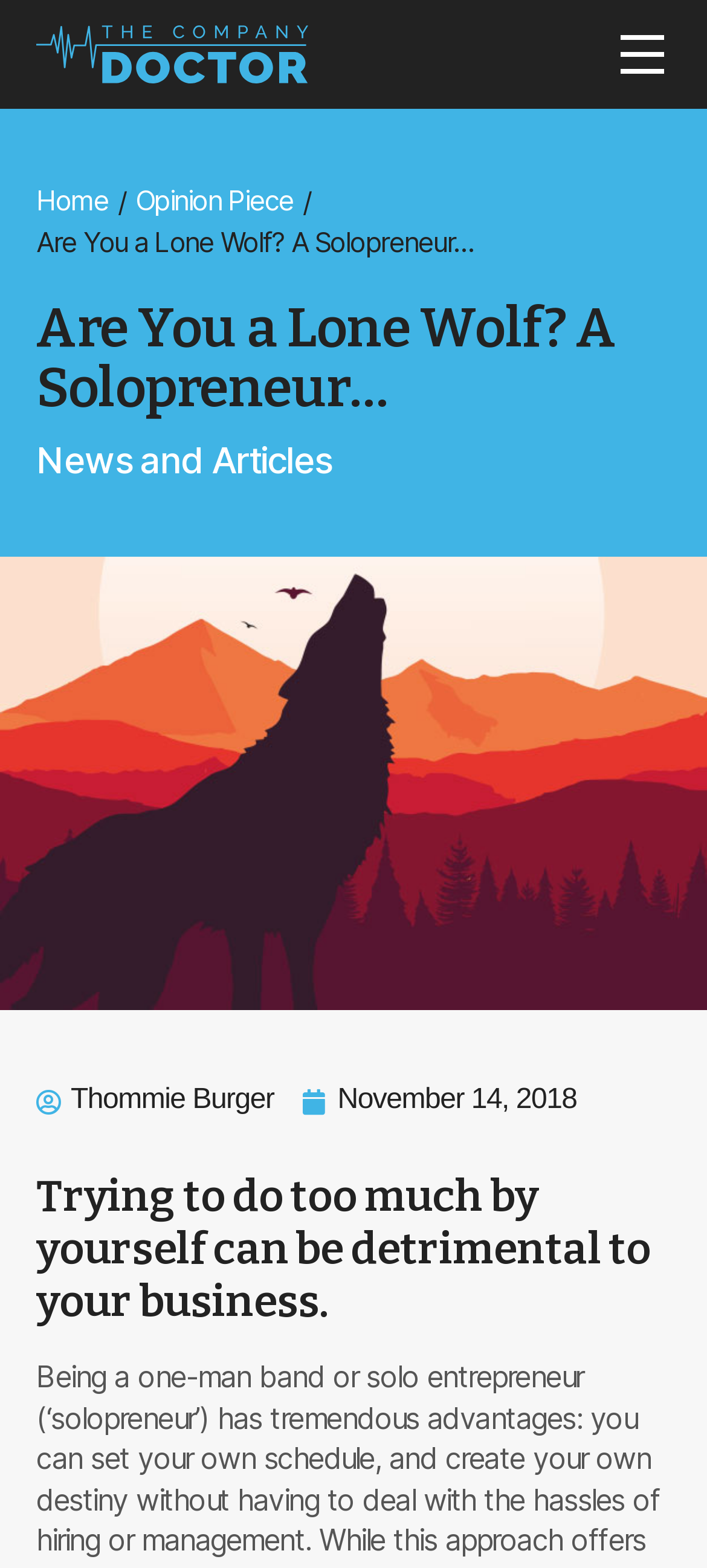Identify the title of the webpage and provide its text content.

Are You a Lone Wolf? A Solopreneur…